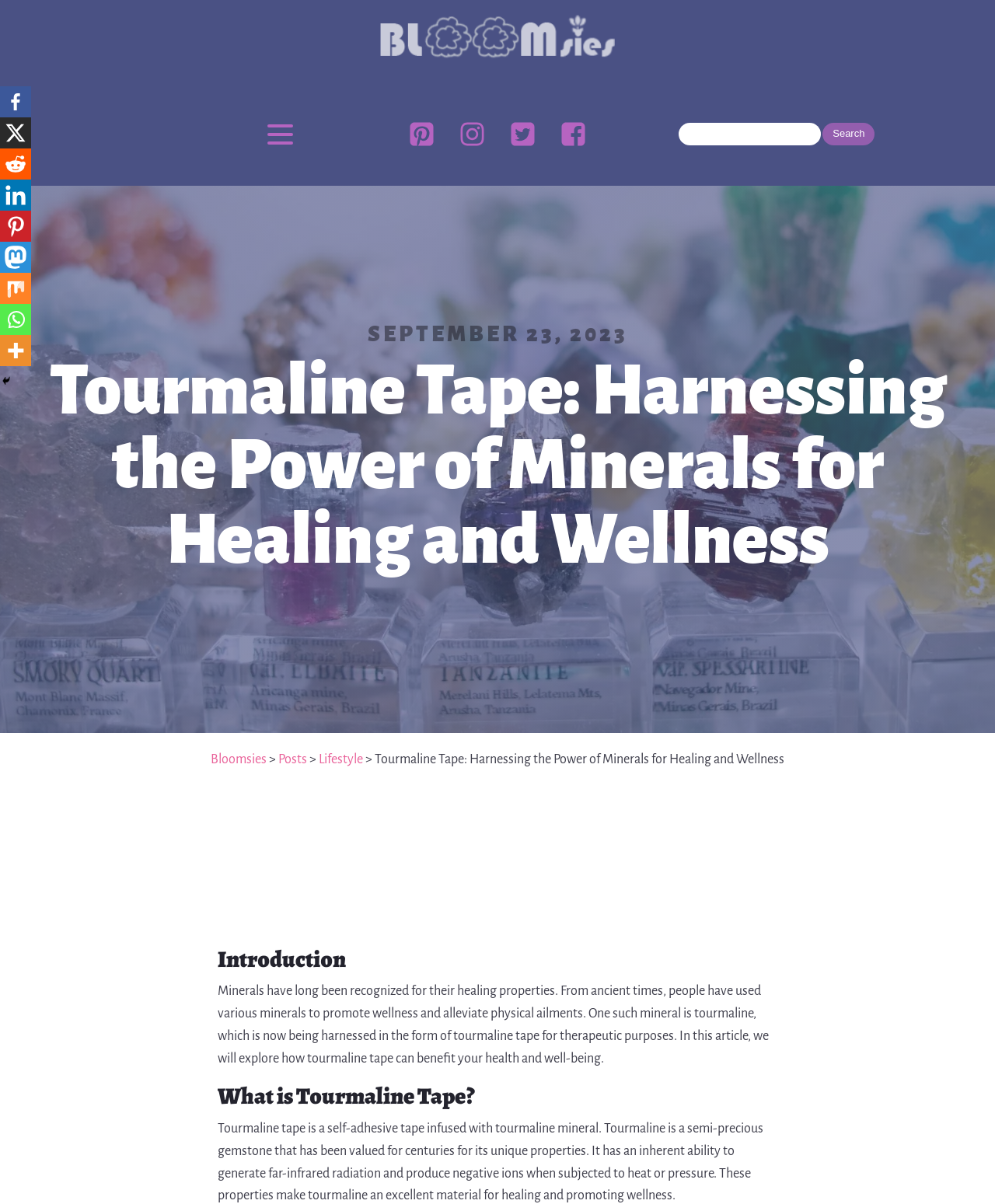Extract the bounding box coordinates of the UI element described: "name="s"". Provide the coordinates in the format [left, top, right, bottom] with values ranging from 0 to 1.

[0.682, 0.102, 0.825, 0.121]